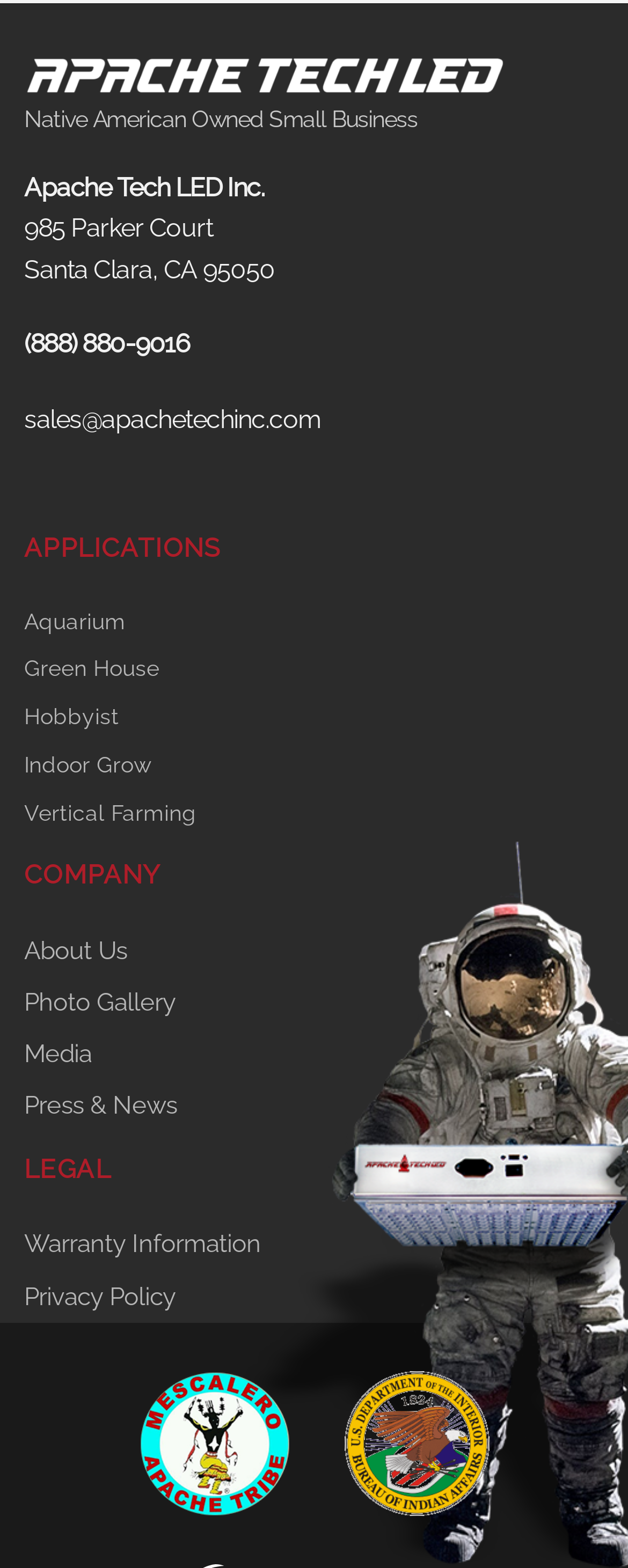Identify the bounding box coordinates of the region that should be clicked to execute the following instruction: "click on Aquarium".

[0.038, 0.381, 0.2, 0.412]